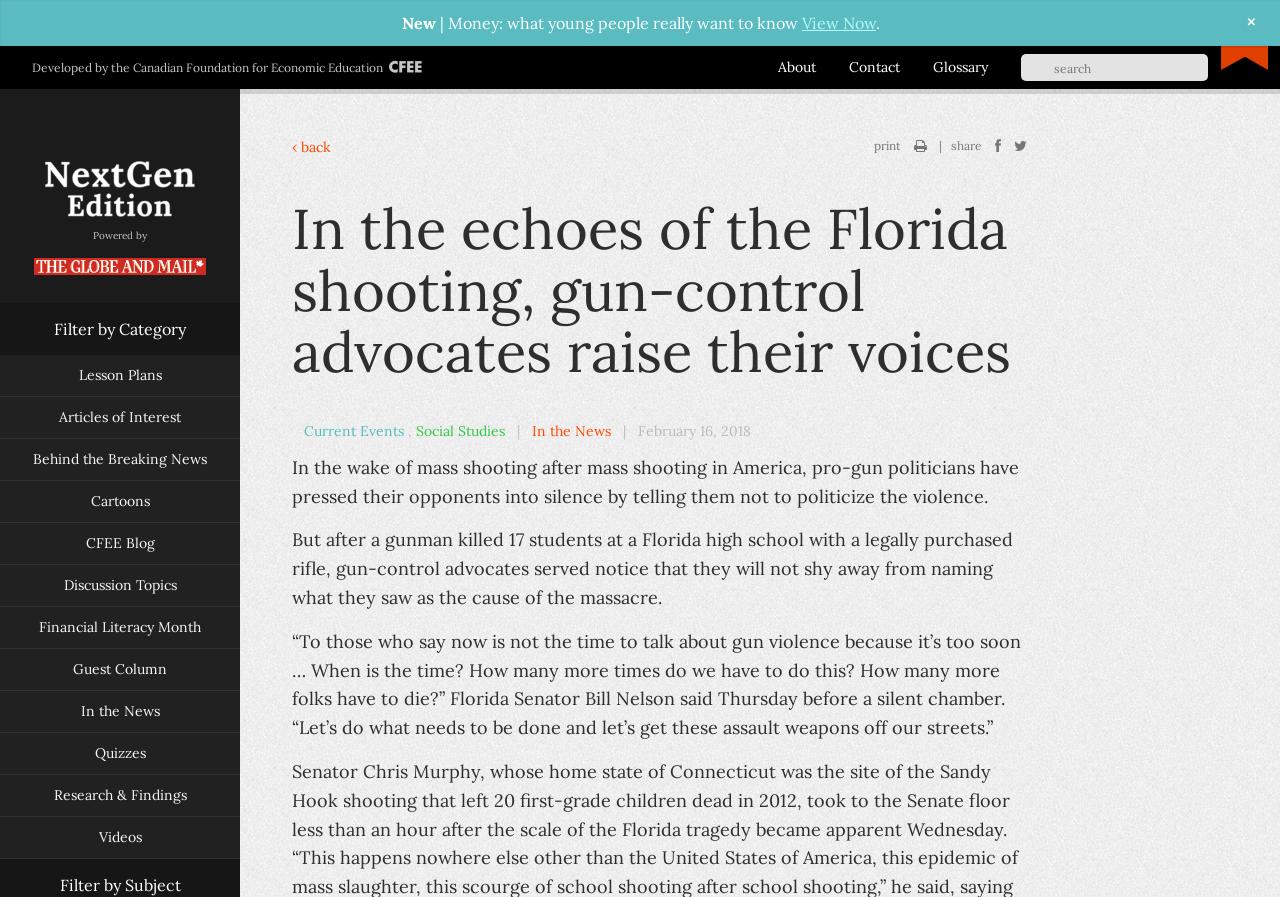Explain the webpage in detail.

This webpage appears to be an article page from the CFEE Classroom Edition, a educational resource focused on economic education. At the top of the page, there is a navigation bar with links to "About", "Contact", and "Glossary", as well as a search box. Below the navigation bar, there is a logo for the NextGen Edition and a "Powered by" section with a Globe and Mail logo.

On the left side of the page, there is a filter by category section with links to various topics such as "Lesson Plans", "Articles of Interest", and "Videos". Below this section, there is a heading that reads "In the echoes of the Florida shooting, gun-control advocates raise their voices", which is the title of the article.

The article itself is divided into several paragraphs, with the main content starting below the title. The text discusses the response of gun-control advocates to the Florida shooting, with quotes from Florida Senator Bill Nelson. The article is categorized under "Current Events", "Social Studies", and "In the News", with the date "February 16, 2018" indicated.

At the top right of the page, there is a section with links to "View Now" and a "New" label, as well as a "×" icon. Below this section, there is a "print" and "share" option. There are also several links to other articles or resources, including "‹ back" and "NextGen Edition Logo".